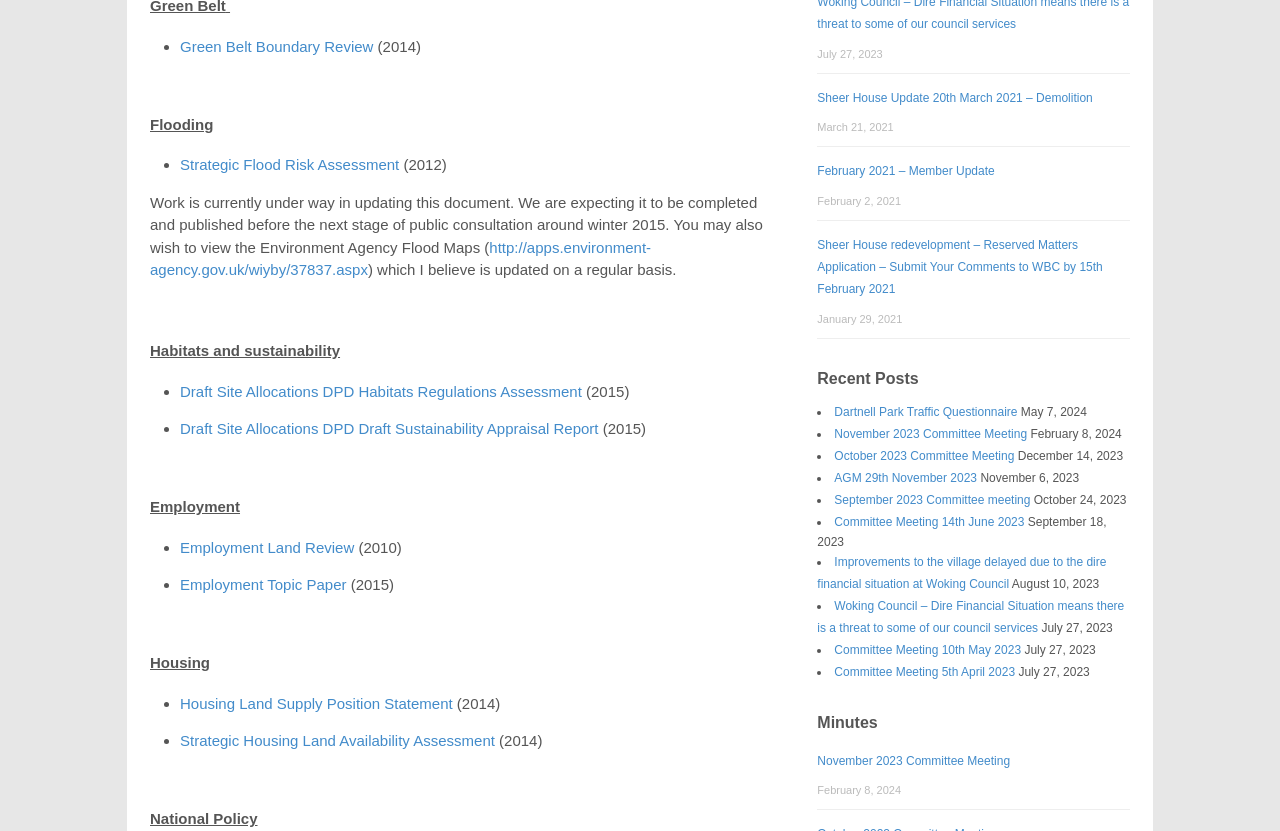When was the 'Employment Land Review' published?
Using the image, provide a concise answer in one word or a short phrase.

2010